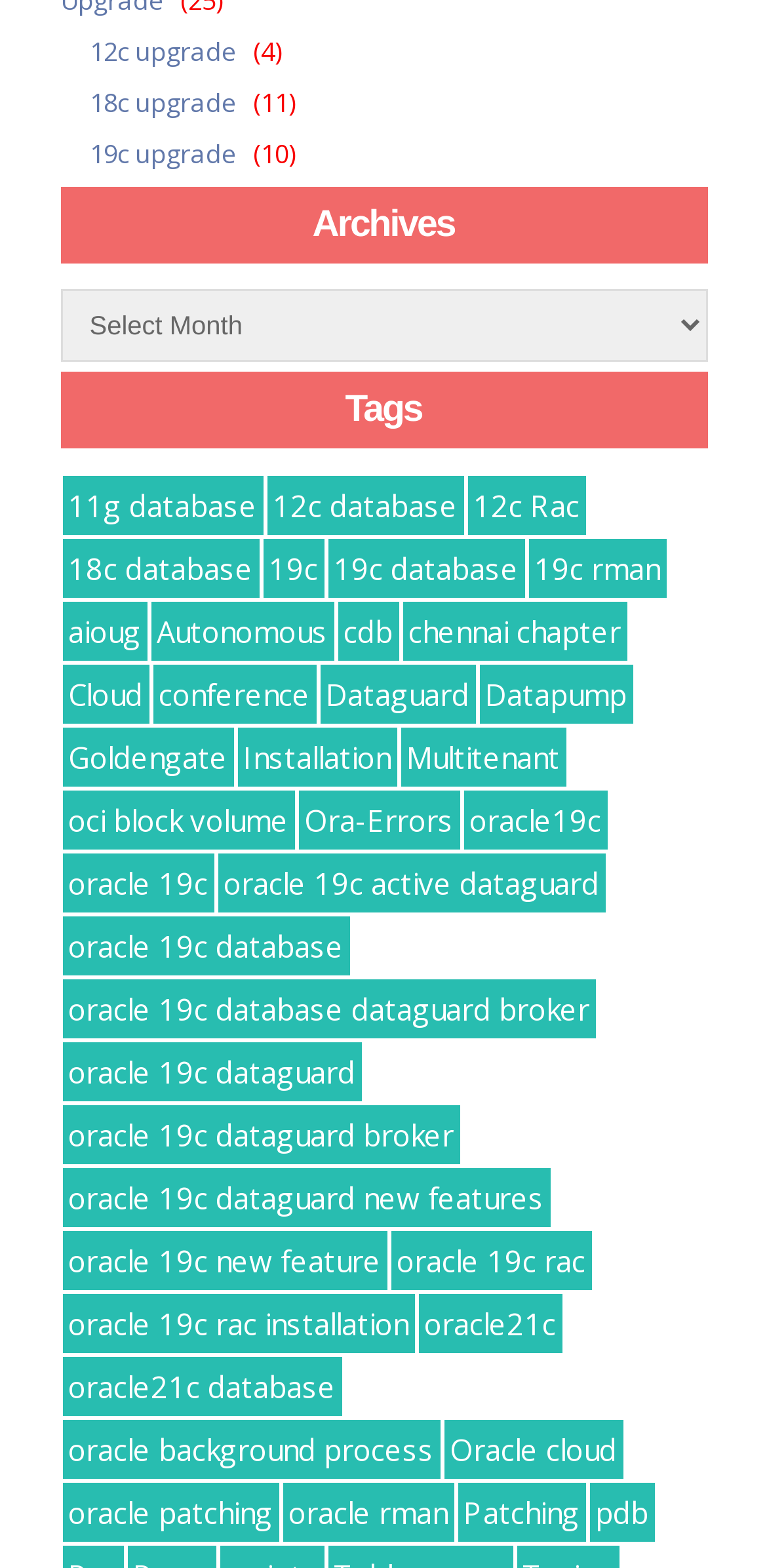Predict the bounding box coordinates of the area that should be clicked to accomplish the following instruction: "Check Oracle cloud items". The bounding box coordinates should consist of four float numbers between 0 and 1, i.e., [left, top, right, bottom].

[0.578, 0.906, 0.812, 0.944]